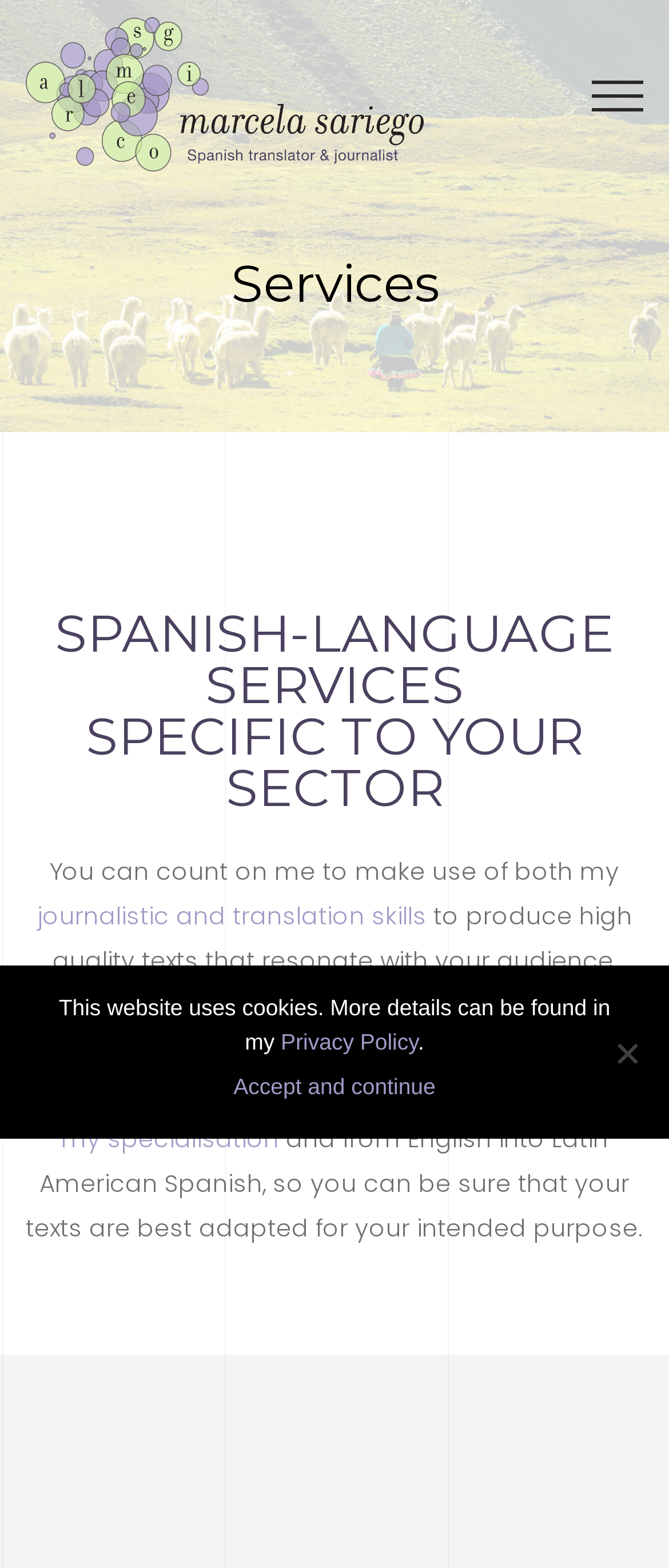Ascertain the bounding box coordinates for the UI element detailed here: "journalistic and translation skills". The coordinates should be provided as [left, top, right, bottom] with each value being a float between 0 and 1.

[0.055, 0.573, 0.637, 0.595]